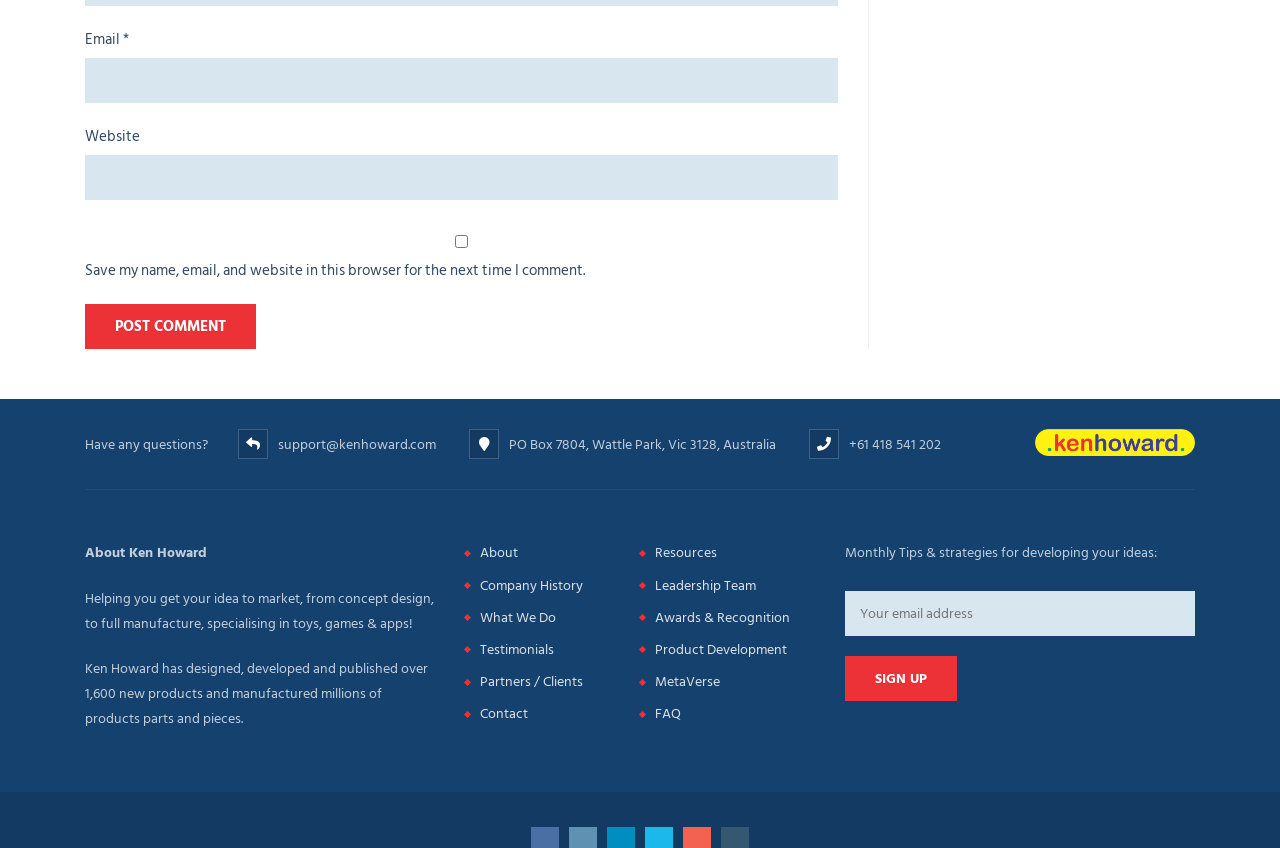Locate the UI element described by parent_node: Email * aria-describedby="email-notes" name="email" and provide its bounding box coordinates. Use the format (top-left x, top-left y, bottom-right x, bottom-right y) with all values as floating point numbers between 0 and 1.

[0.066, 0.069, 0.655, 0.122]